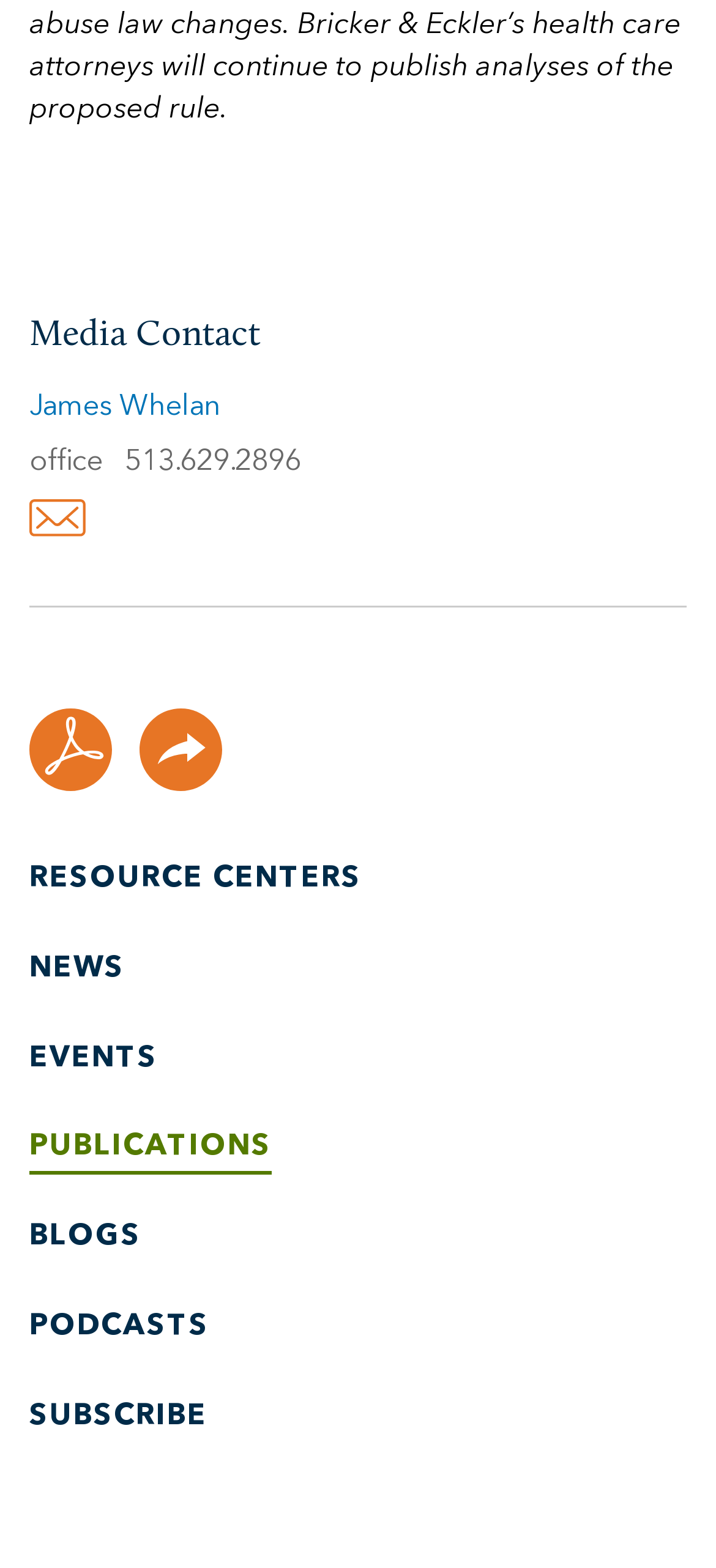Pinpoint the bounding box coordinates of the clickable area needed to execute the instruction: "Visit the RESOURCE CENTERS page". The coordinates should be specified as four float numbers between 0 and 1, i.e., [left, top, right, bottom].

[0.041, 0.551, 0.505, 0.57]